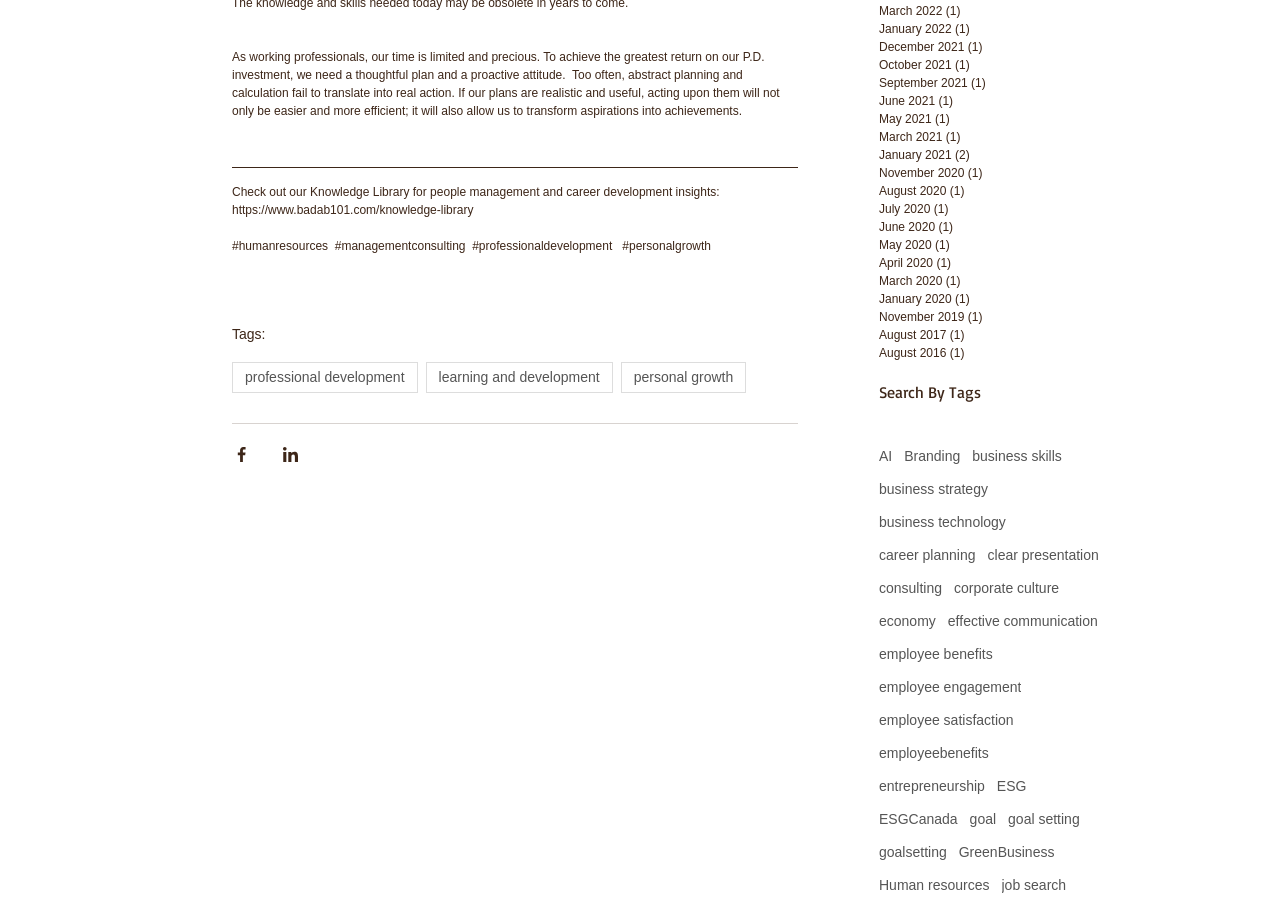Determine the bounding box of the UI element mentioned here: "June 2020 (1) 1 post". The coordinates must be in the format [left, top, right, bottom] with values ranging from 0 to 1.

[0.687, 0.241, 0.851, 0.261]